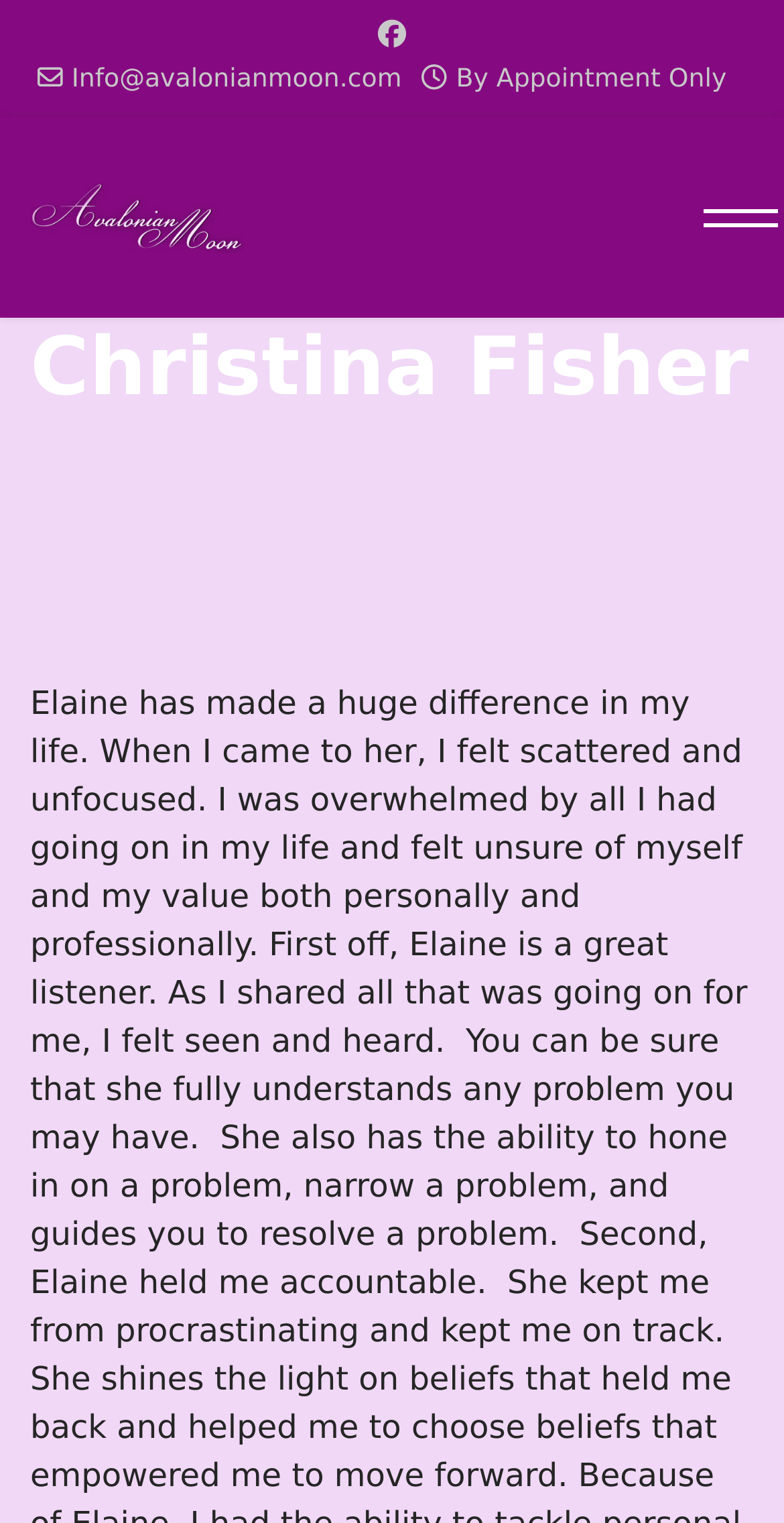What is the contact email?
Based on the image, answer the question with as much detail as possible.

I found the contact email by looking at the link element with the text 'Info@avalonianmoon.com', which is likely to be the contact email of the website.